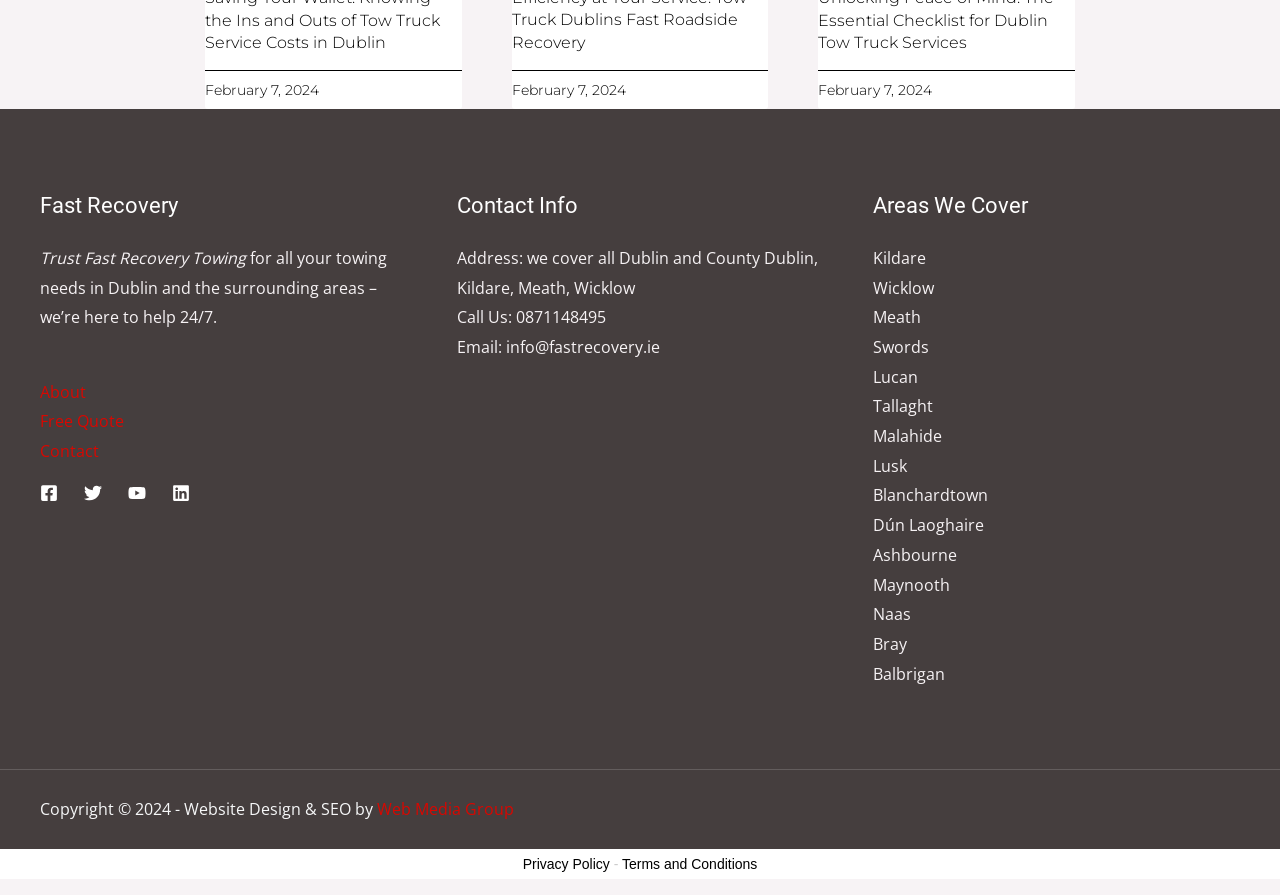What is the name of the company providing towing services?
Carefully analyze the image and provide a thorough answer to the question.

The company name 'Fast Recovery Towing' is mentioned in the text 'Trust Fast Recovery Towing for all your towing needs in Dublin and the surrounding areas – we’re here to help 24/7.' which suggests that it is the name of the company providing towing services.